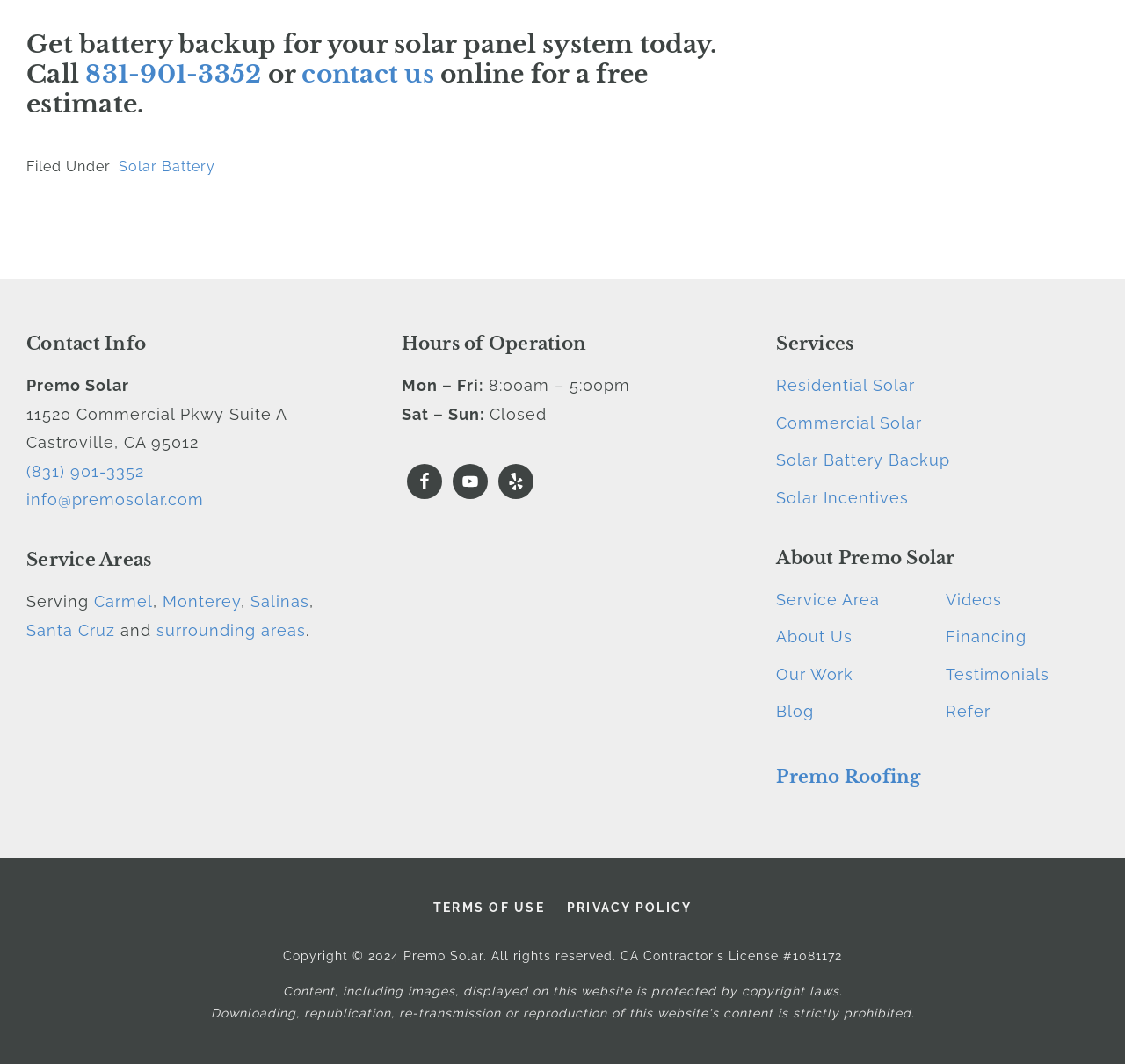Give a one-word or short phrase answer to this question: 
What is the phone number to contact Premo Solar?

(831) 901-3352